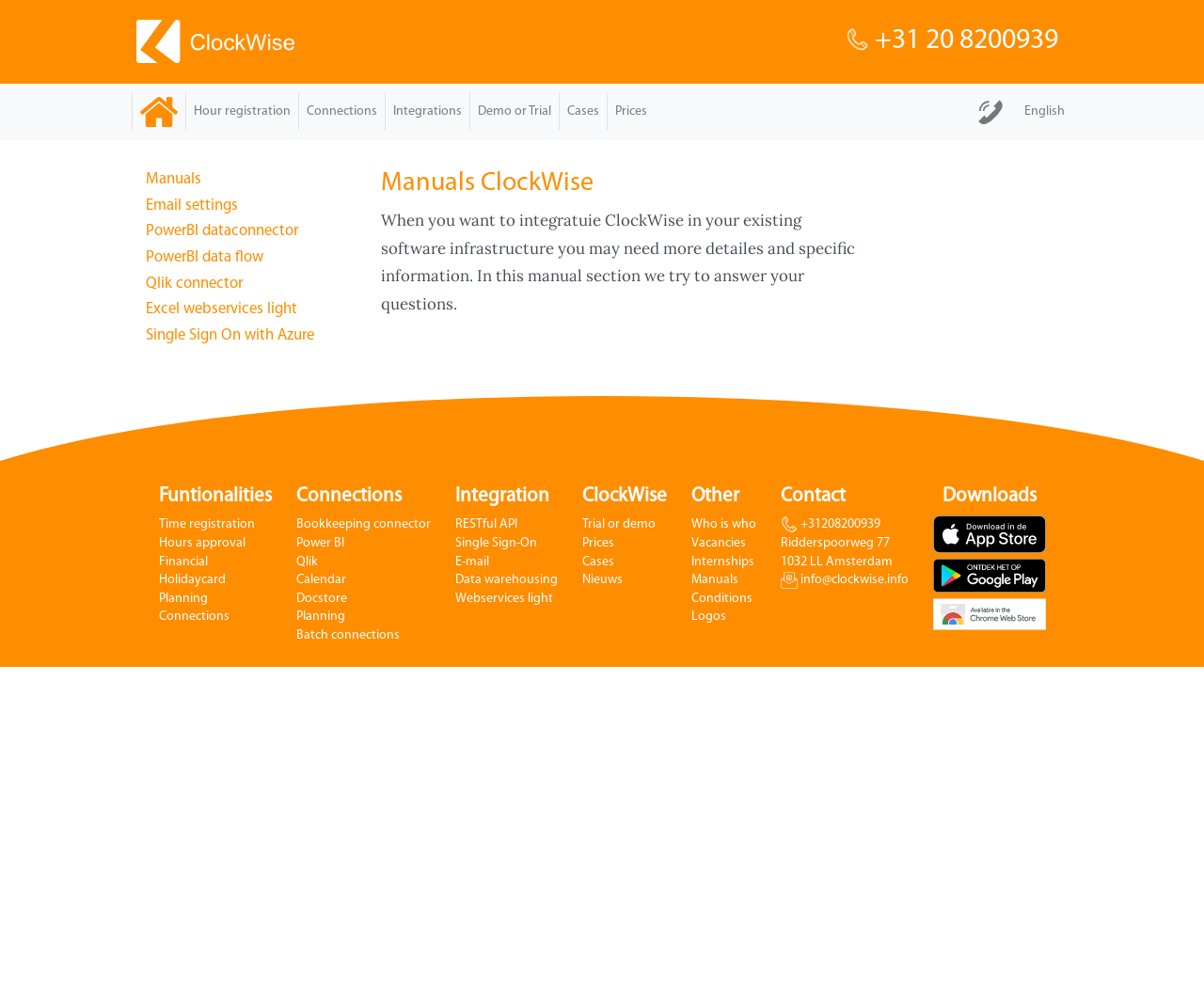Identify the bounding box coordinates for the region to click in order to carry out this instruction: "Contact us". Provide the coordinates using four float numbers between 0 and 1, formatted as [left, top, right, bottom].

[0.801, 0.095, 0.845, 0.133]